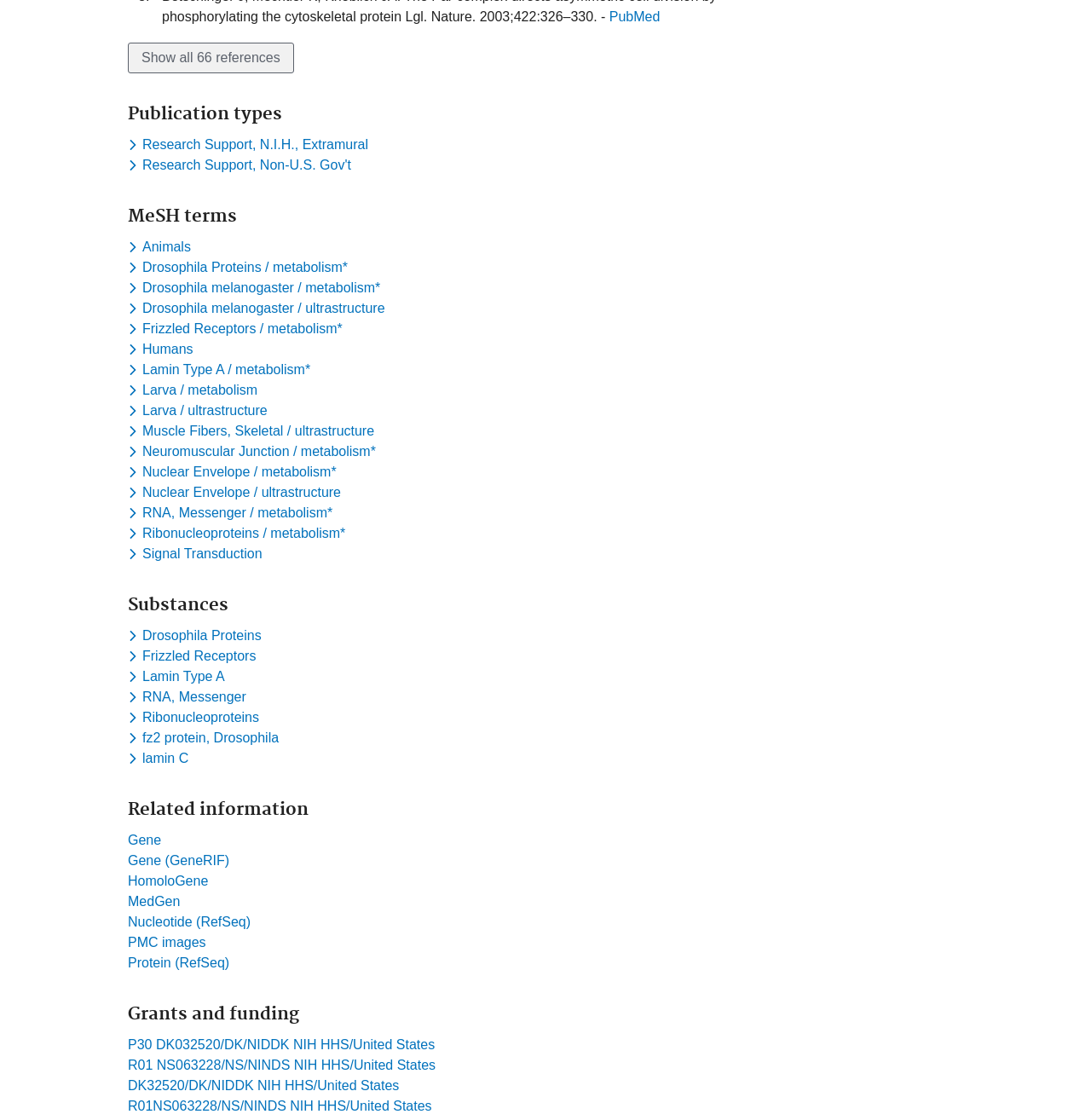Find the bounding box coordinates of the element to click in order to complete this instruction: "Toggle dropdown menu for keyword Research Support, N.I.H., Extramural". The bounding box coordinates must be four float numbers between 0 and 1, denoted as [left, top, right, bottom].

[0.117, 0.123, 0.341, 0.136]